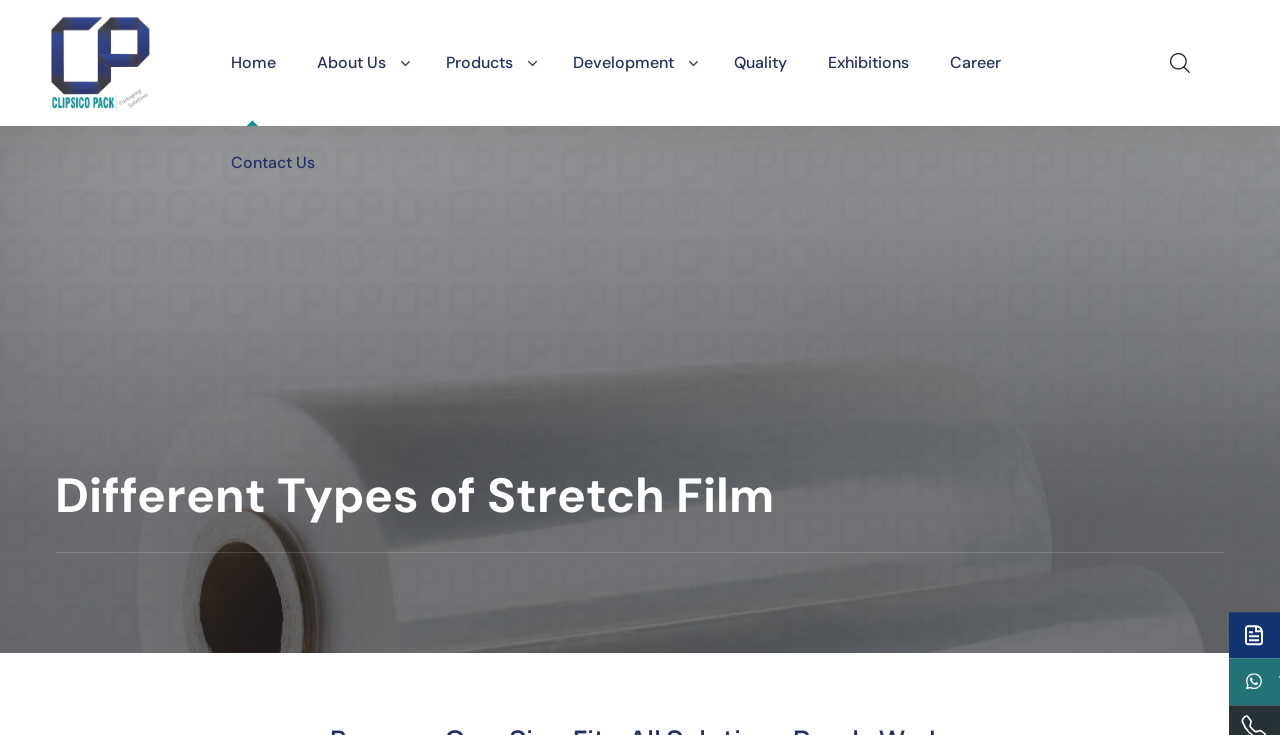Please find the bounding box coordinates of the element that must be clicked to perform the given instruction: "go to Home page". The coordinates should be four float numbers from 0 to 1, i.e., [left, top, right, bottom].

[0.166, 0.018, 0.233, 0.154]